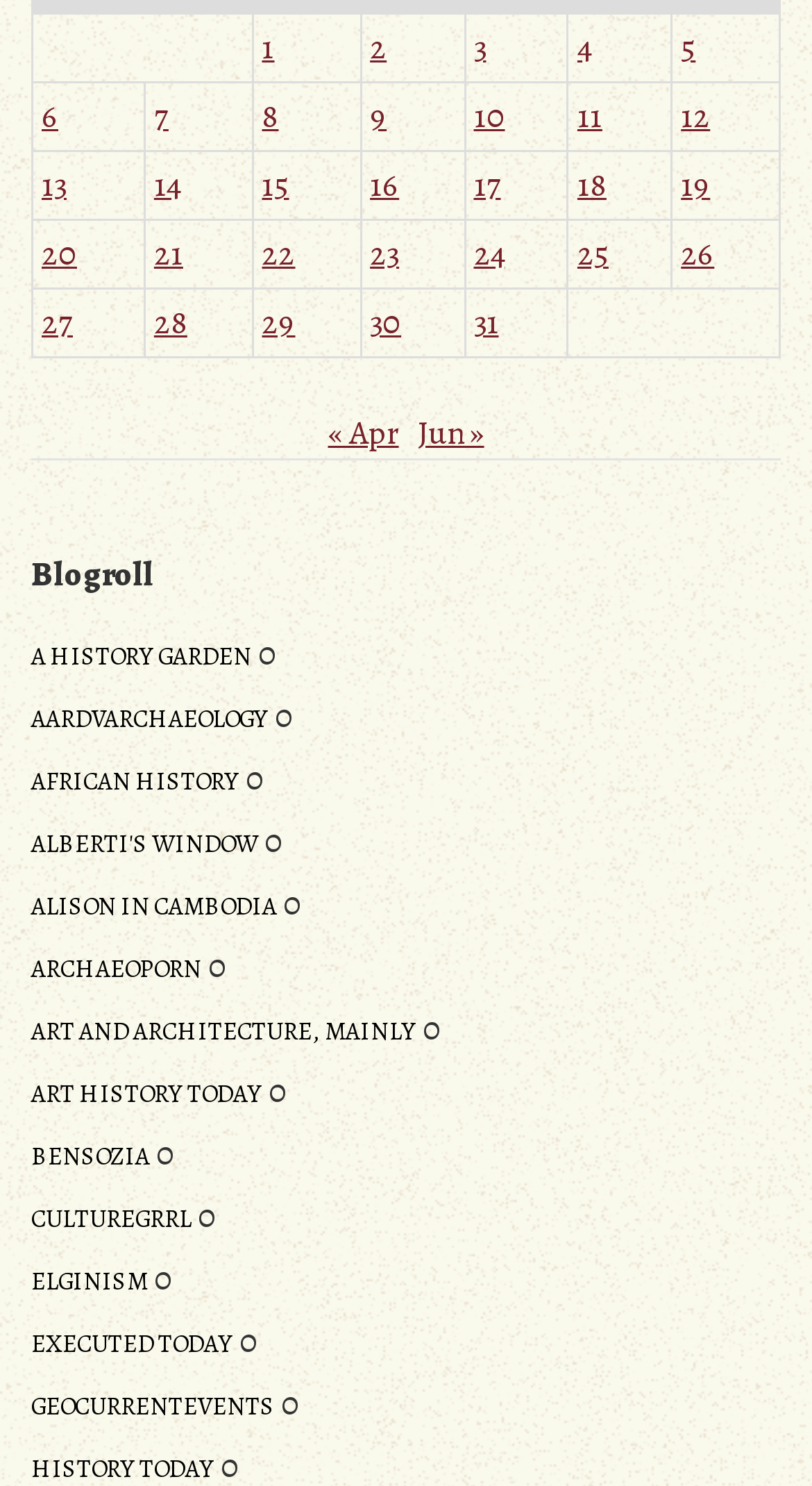Identify the bounding box coordinates of the clickable region required to complete the instruction: "View posts published on May 31, 2012". The coordinates should be given as four float numbers within the range of 0 and 1, i.e., [left, top, right, bottom].

[0.583, 0.202, 0.614, 0.232]